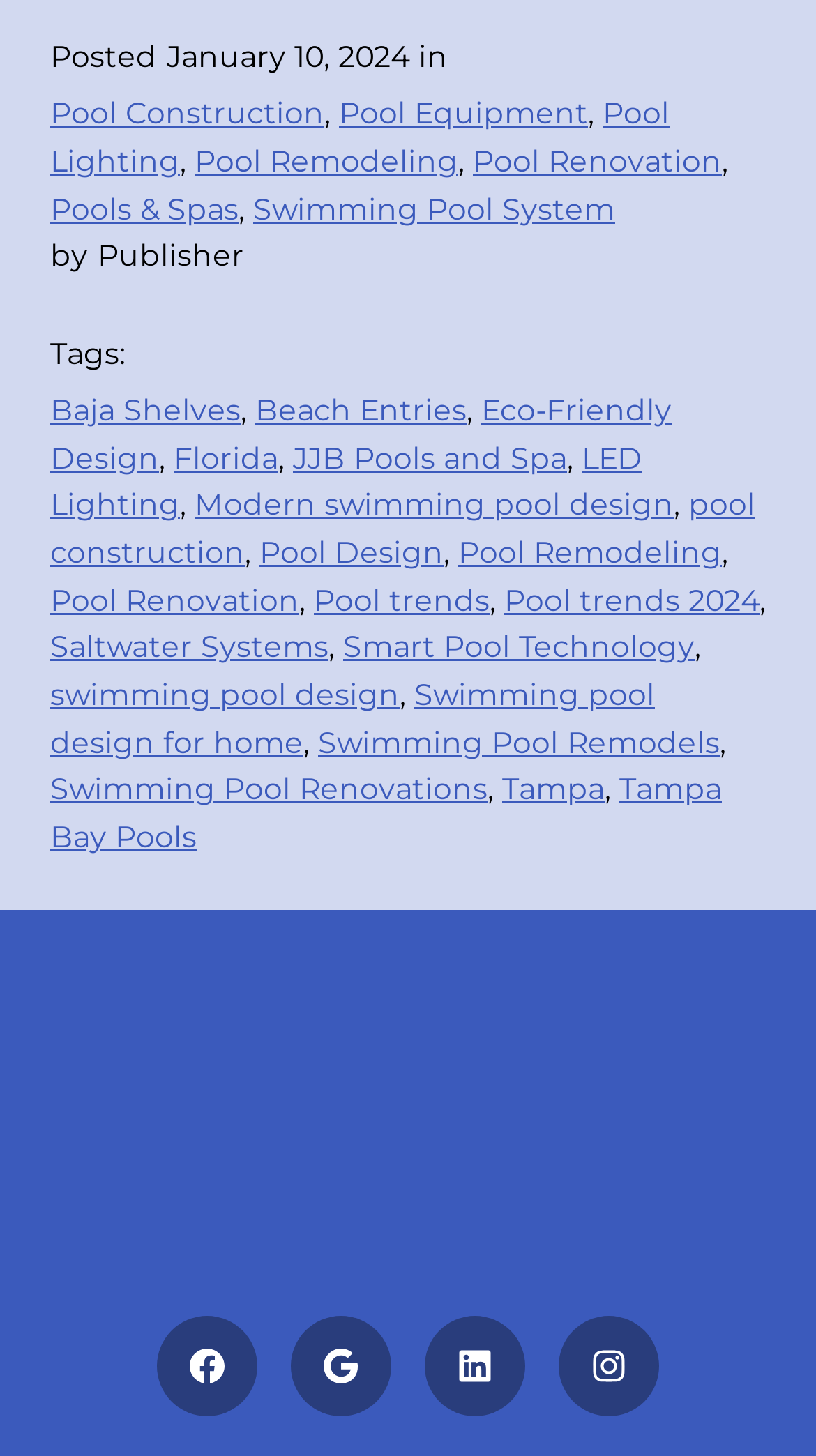Utilize the details in the image to give a detailed response to the question: What is the name of the company associated with the image?

The name of the company associated with the image can be found in the image element, which is a child of the figure element. The OCR text of this element is 'JJB Pools & Spas'.